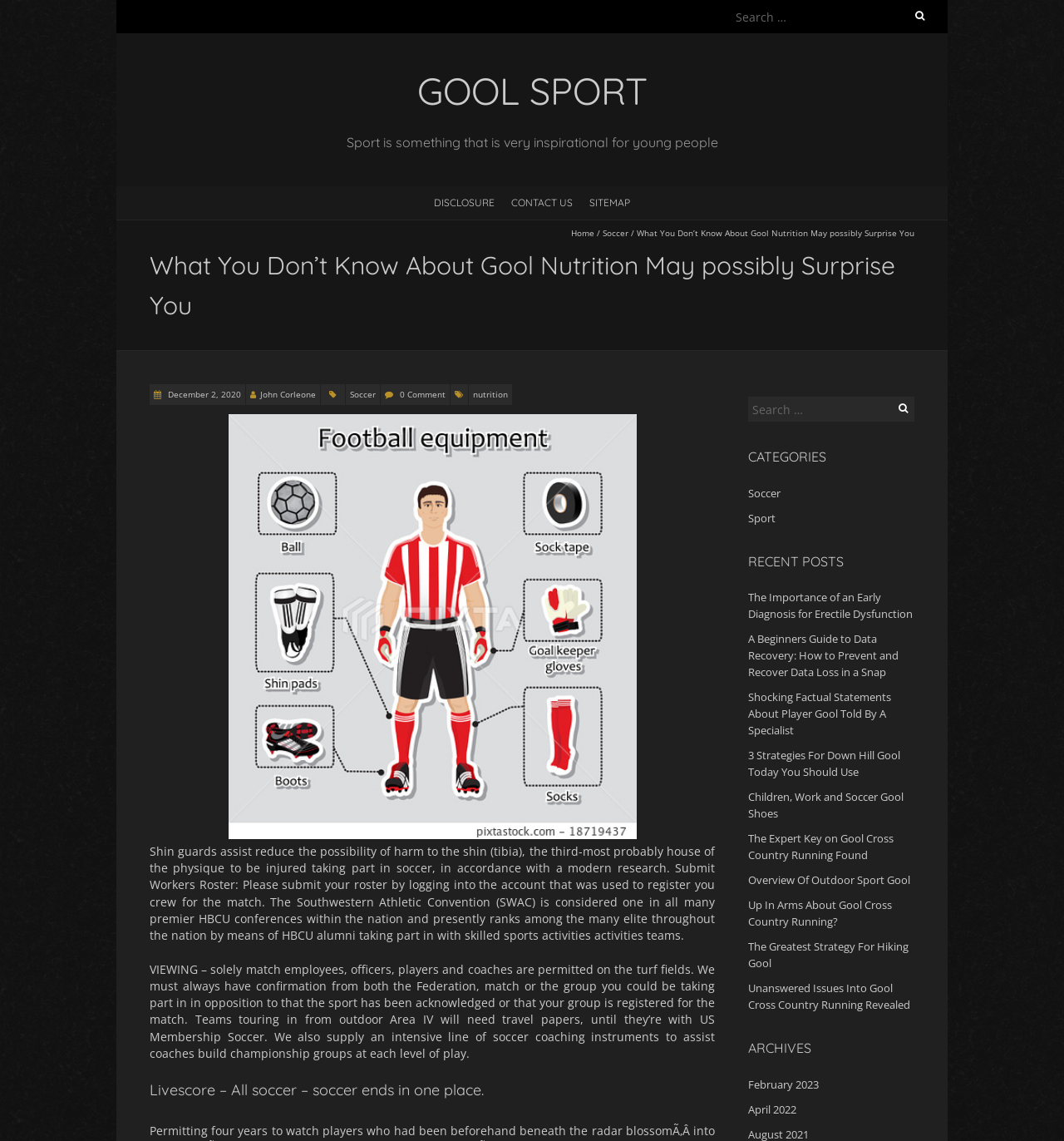Find the bounding box coordinates of the clickable region needed to perform the following instruction: "Search for soccer". The coordinates should be provided as four float numbers between 0 and 1, i.e., [left, top, right, bottom].

[0.703, 0.337, 0.859, 0.37]